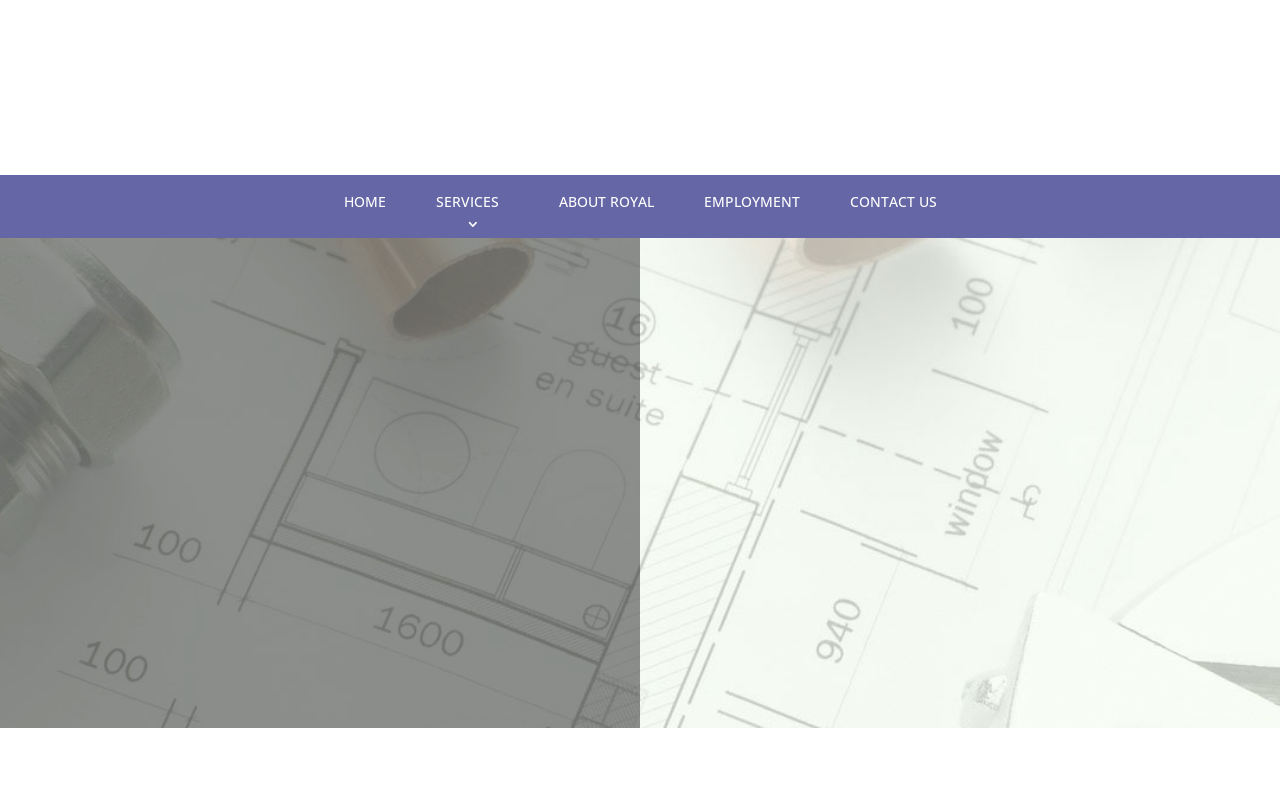Provide the bounding box coordinates of the HTML element this sentence describes: "Services".

[0.321, 0.218, 0.417, 0.297]